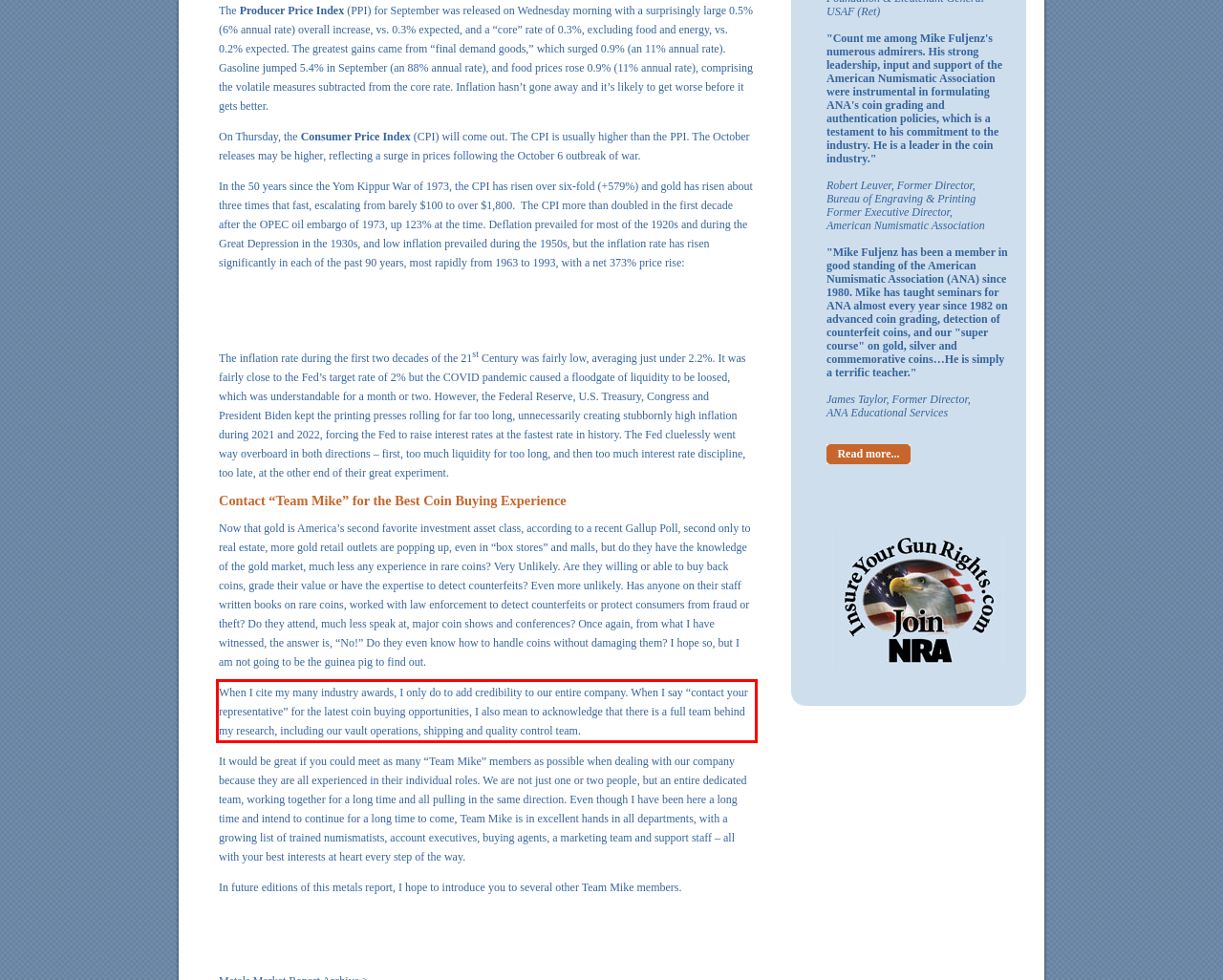Given the screenshot of the webpage, identify the red bounding box, and recognize the text content inside that red bounding box.

When I cite my many industry awards, I only do to add credibility to our entire company. When I say “contact your representative” for the latest coin buying opportunities, I also mean to acknowledge that there is a full team behind my research, including our vault operations, shipping and quality control team.